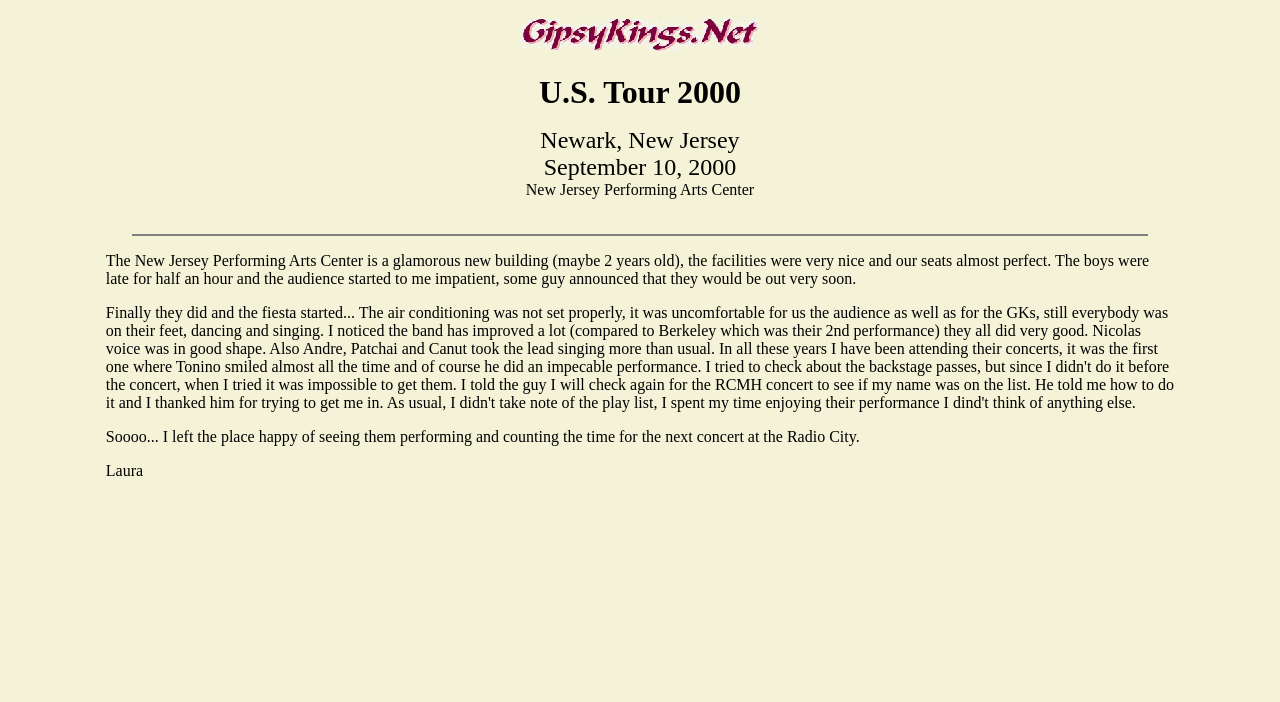What was the date of the concert?
Please ensure your answer to the question is detailed and covers all necessary aspects.

I found the text 'September 10, 2000' which indicates the date of the concert.